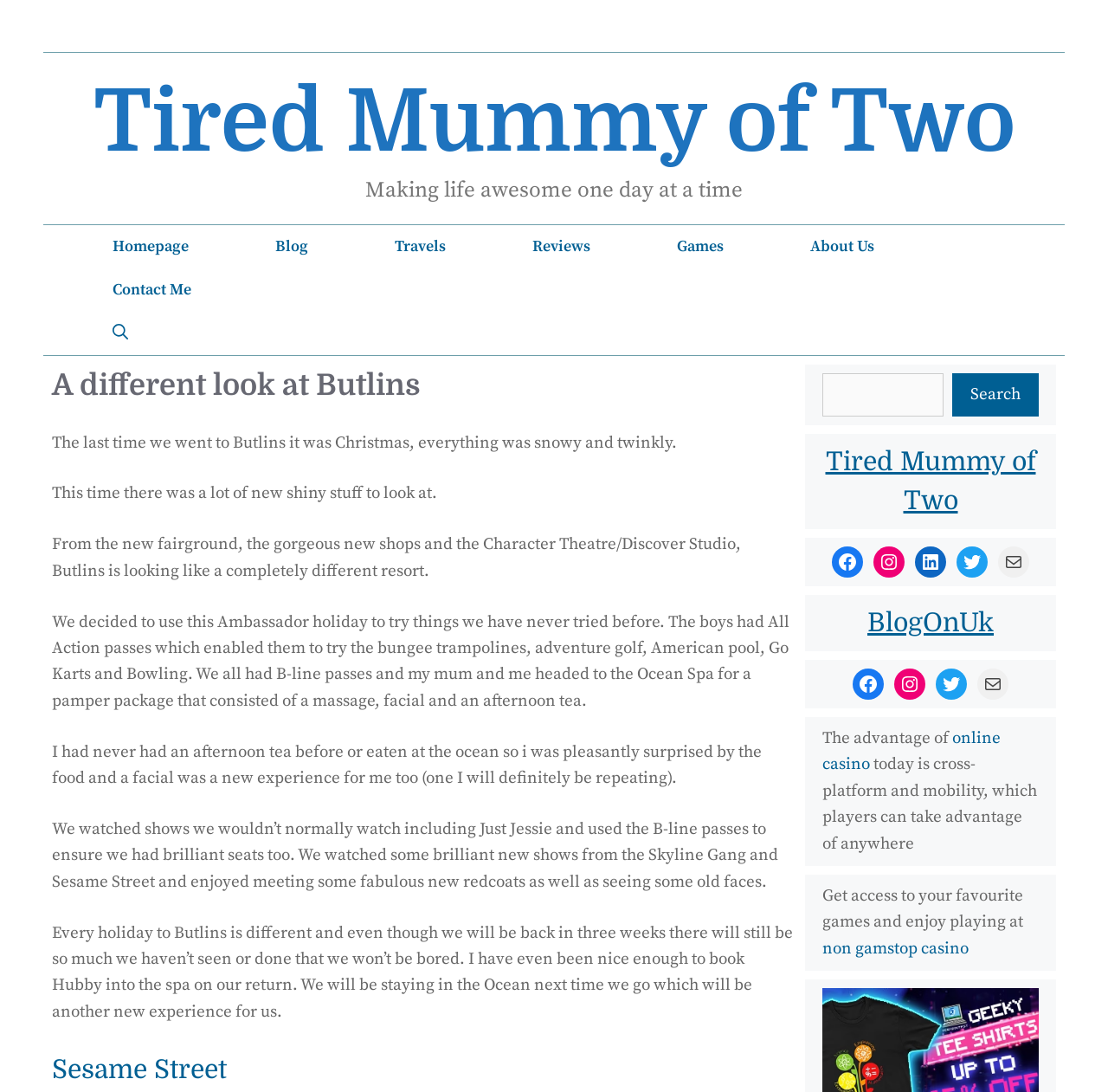Respond concisely with one word or phrase to the following query:
What is the name of the blog?

Tired Mummy of Two